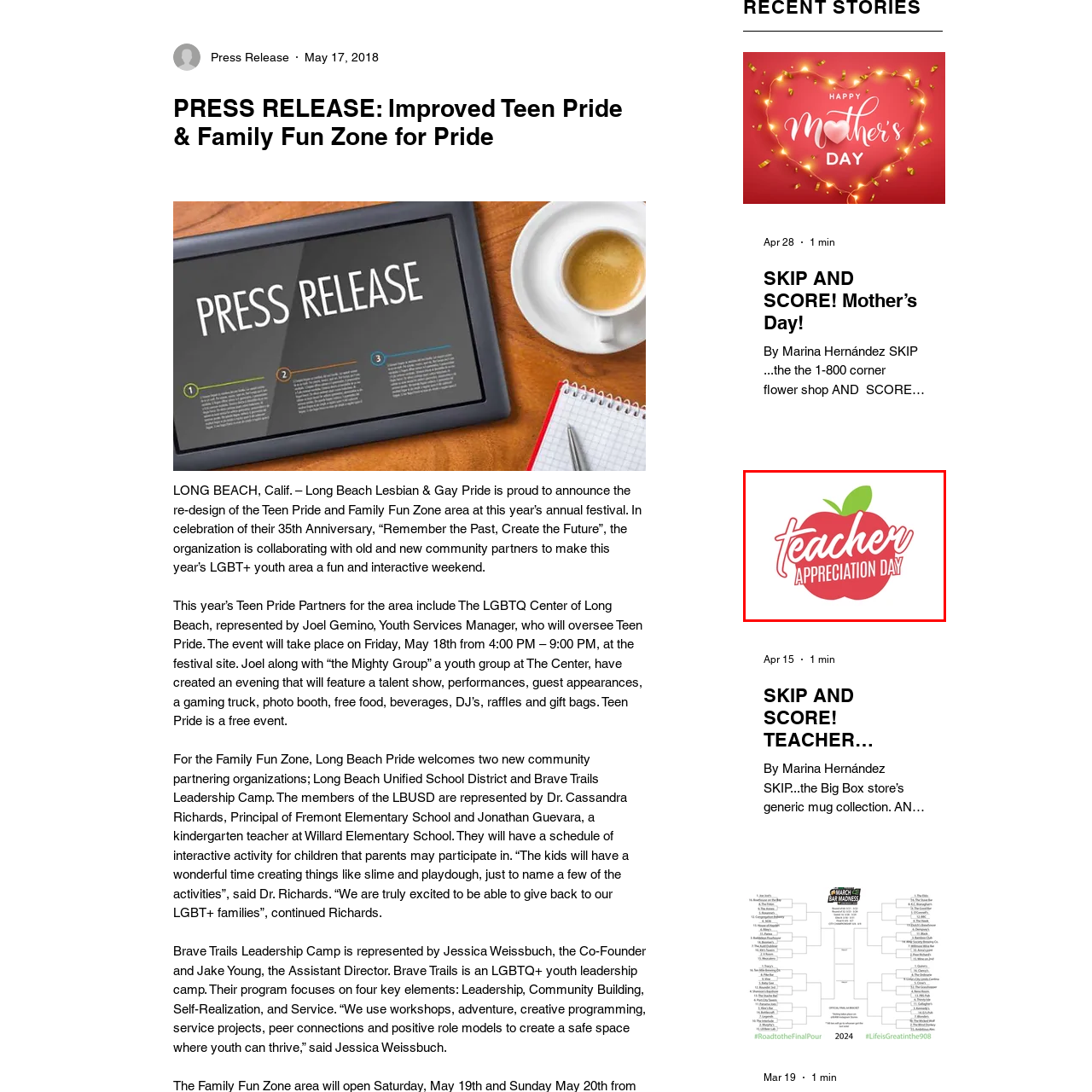Examine the contents within the red bounding box and respond with a single word or phrase: What is the purpose of this visual design?

To convey gratitude towards educators